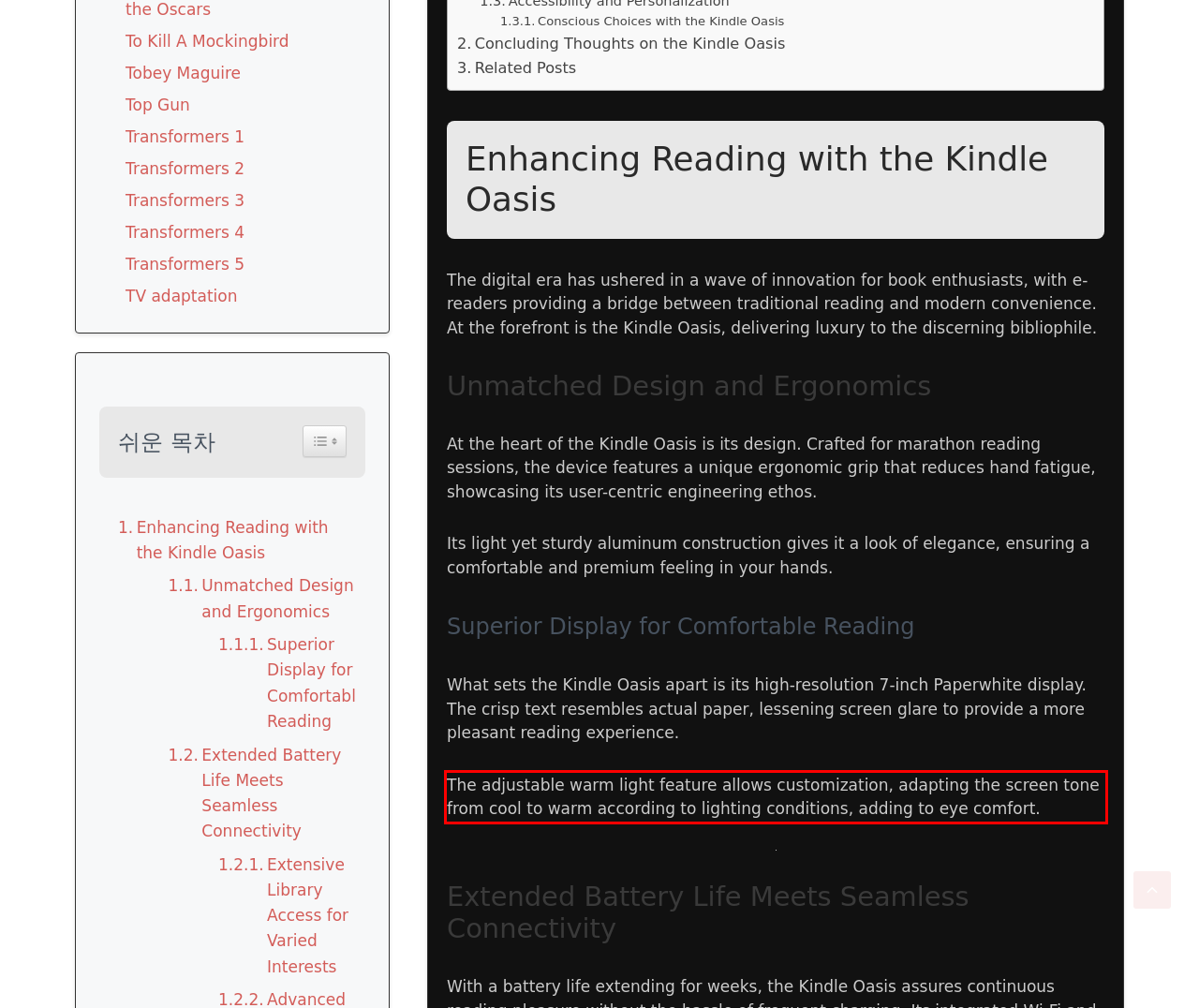Identify and transcribe the text content enclosed by the red bounding box in the given screenshot.

The adjustable warm light feature allows customization, adapting the screen tone from cool to warm according to lighting conditions, adding to eye comfort.